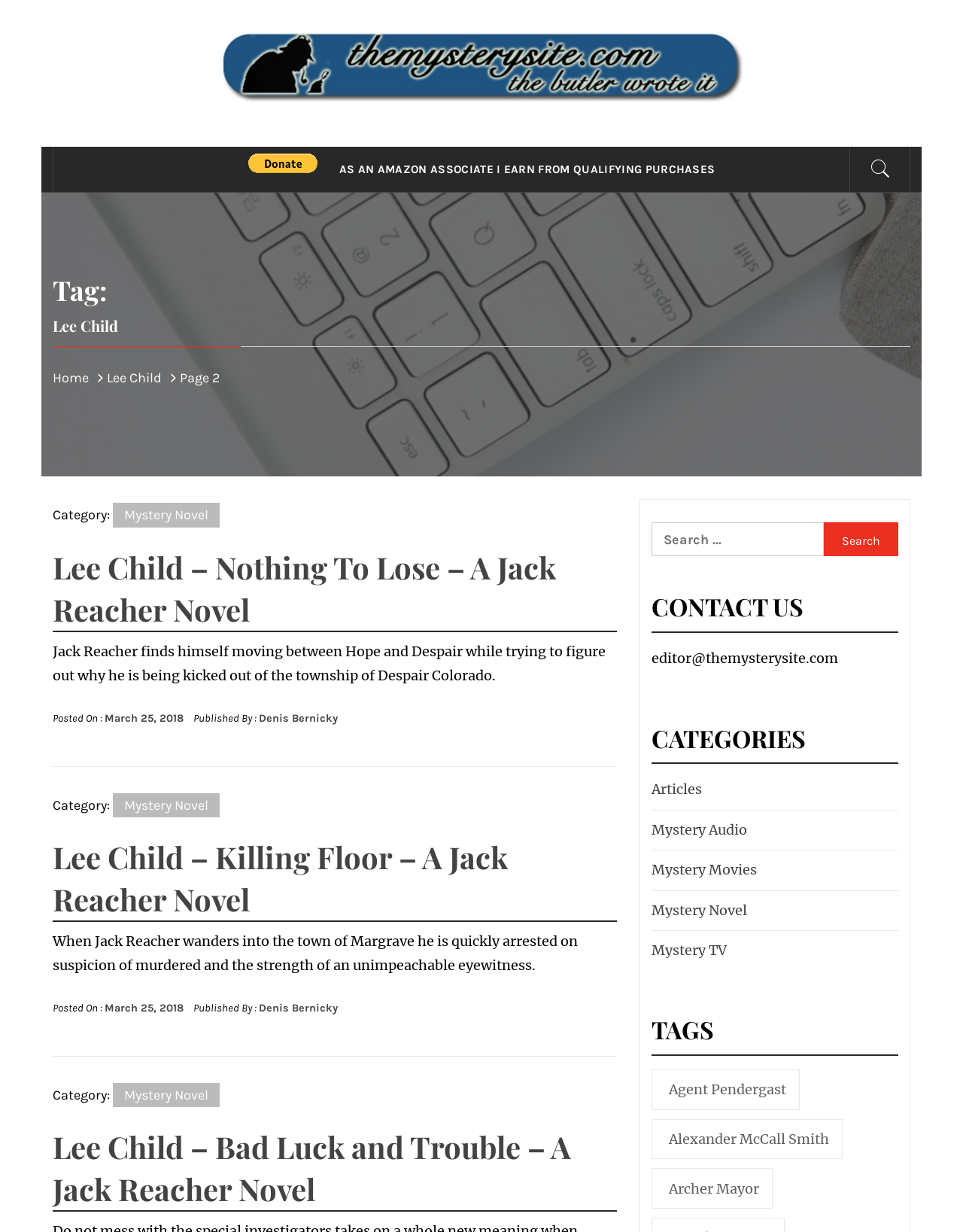What is the category of the first article?
Based on the visual, give a brief answer using one word or a short phrase.

Mystery Novel